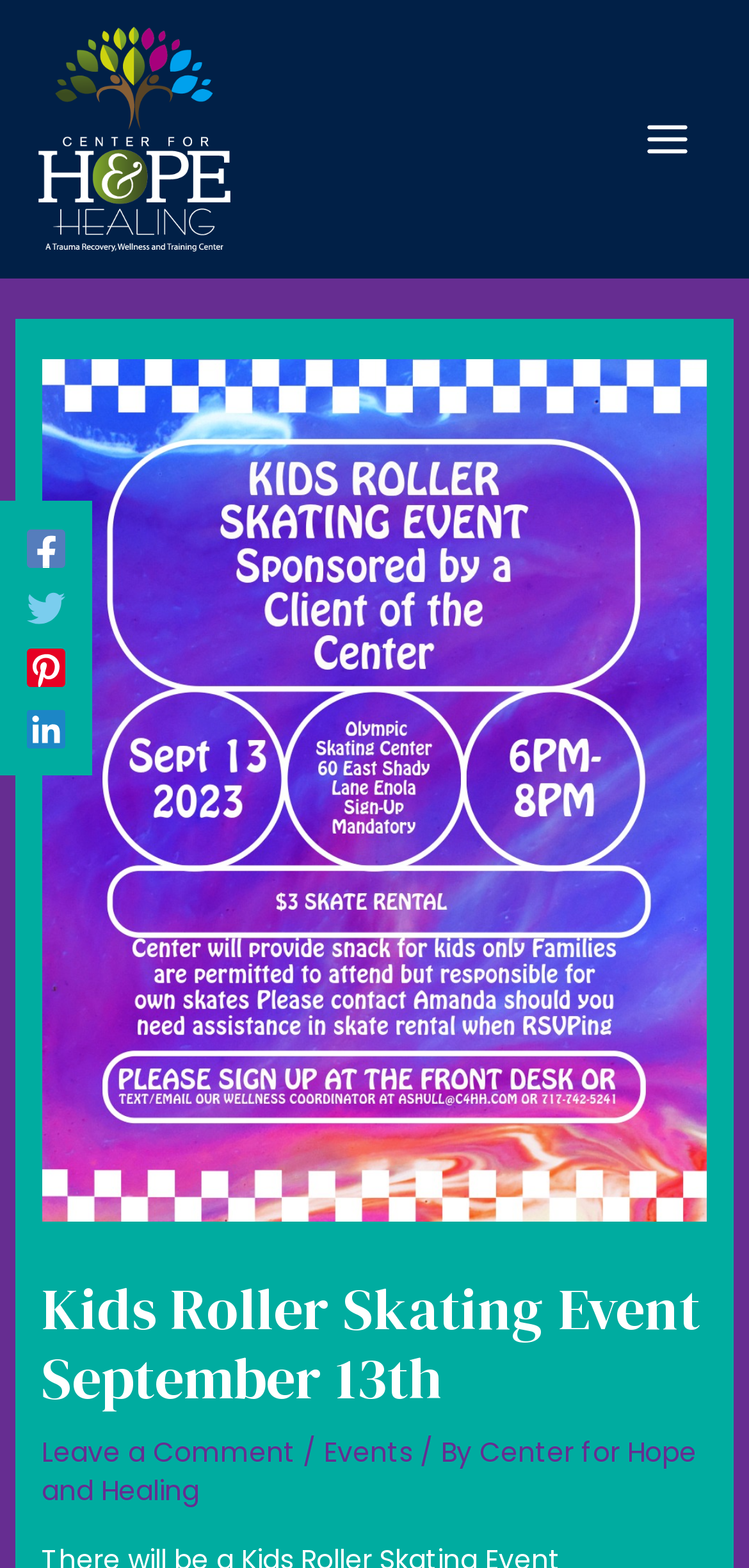What is the time of the event?
Using the image, provide a detailed and thorough answer to the question.

I found the time of the event by looking at the image element with the text 'Kids Roller Skating Event September 13, 2023 from 6pm to 8pm at Olympic Skating Center in Enola, PA.' which is a child of the HeaderAsNonLandmark element.